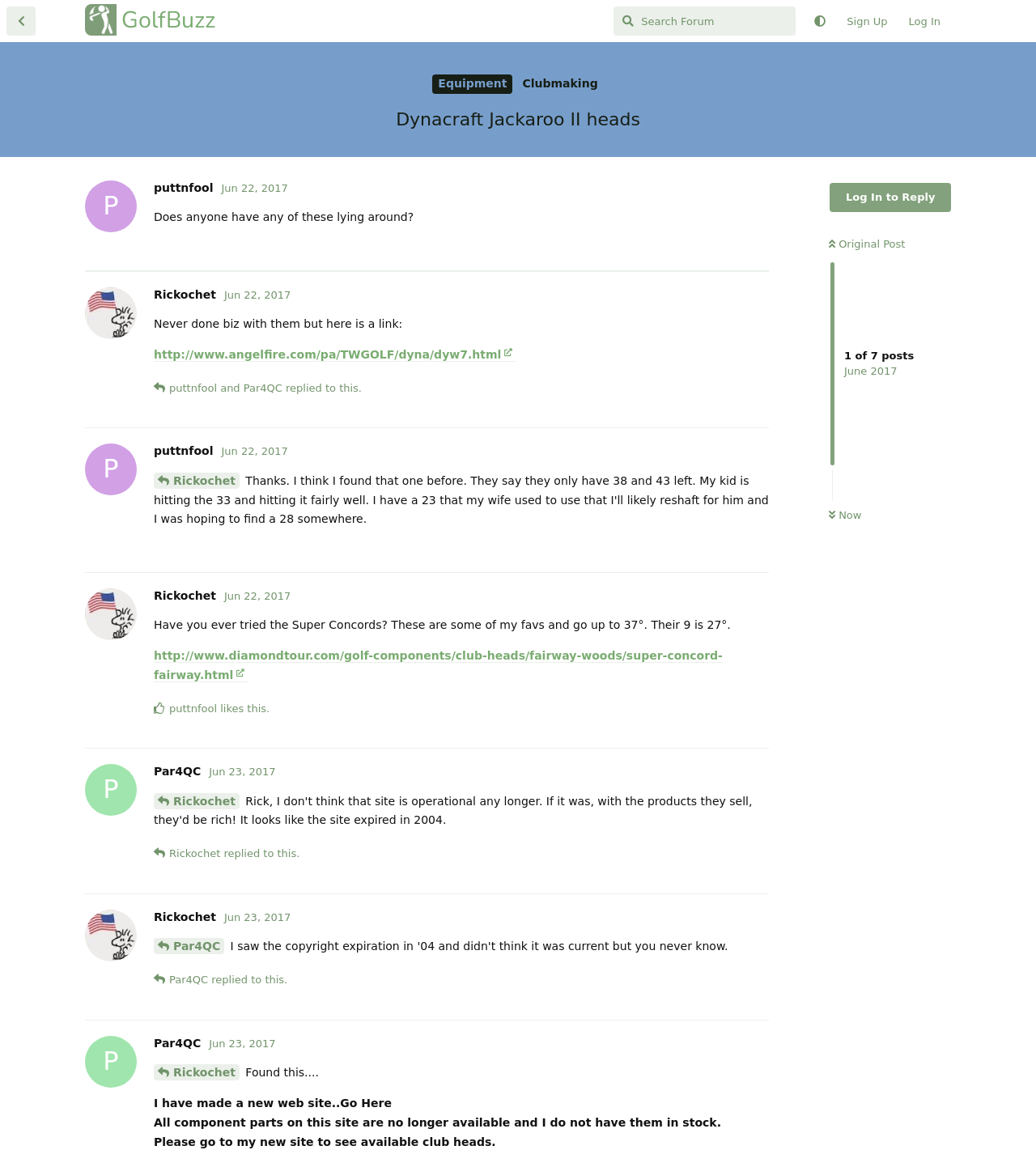Identify the bounding box coordinates of the area you need to click to perform the following instruction: "Sign up".

[0.807, 0.006, 0.867, 0.031]